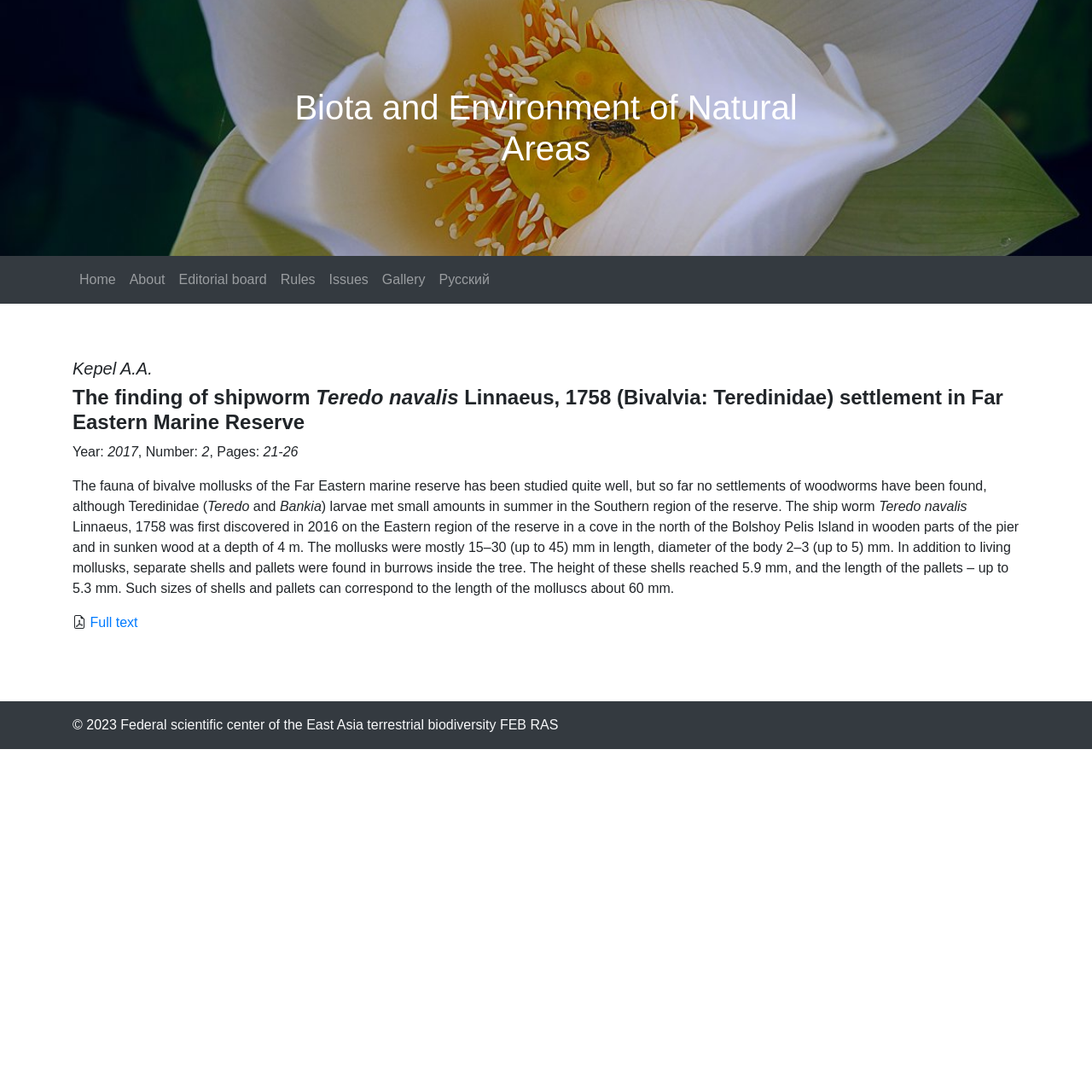Please locate the bounding box coordinates of the element that needs to be clicked to achieve the following instruction: "Go to the 'About' page". The coordinates should be four float numbers between 0 and 1, i.e., [left, top, right, bottom].

[0.112, 0.241, 0.157, 0.272]